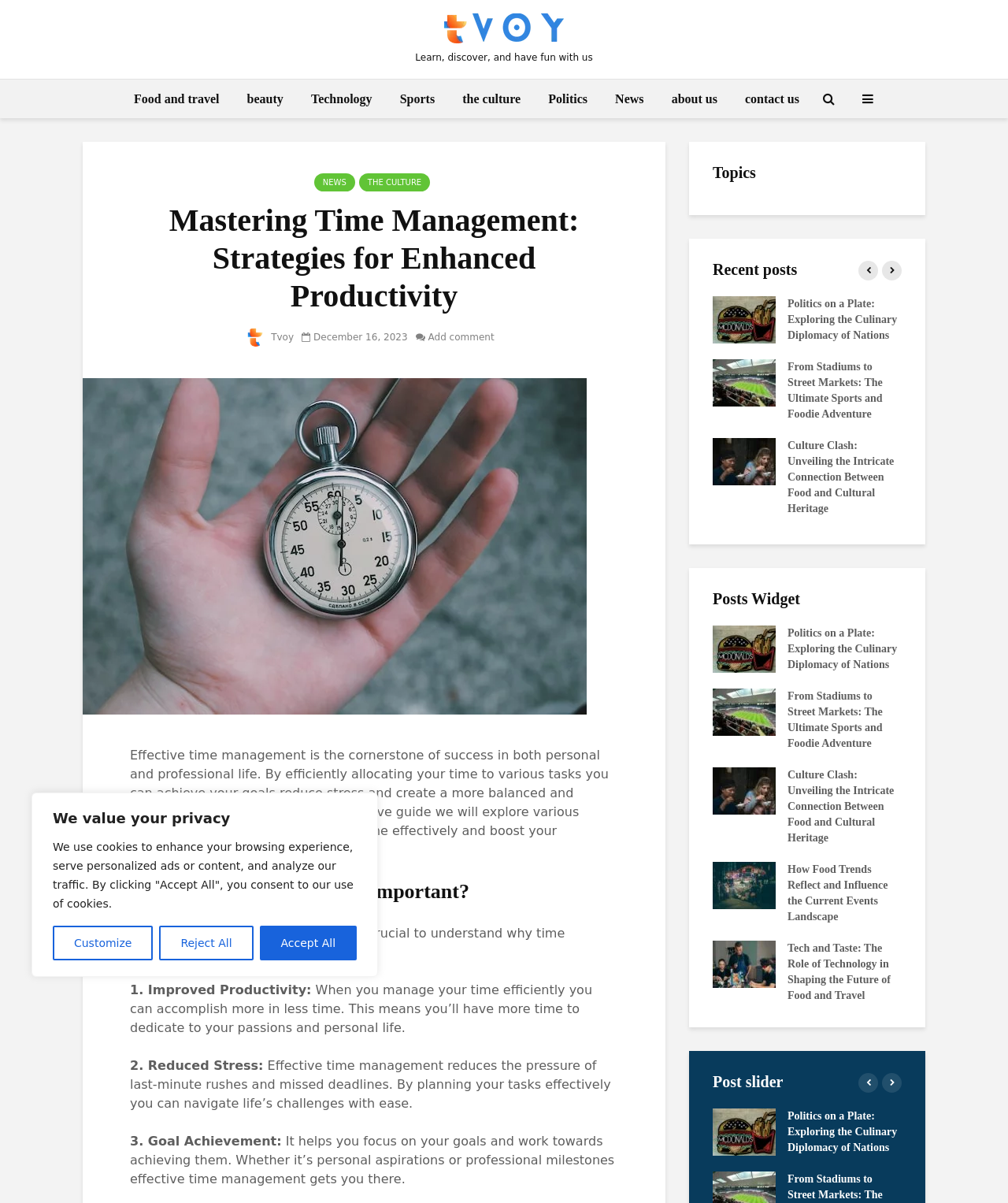Find the bounding box coordinates for the area that should be clicked to accomplish the instruction: "Explore the 'Food and travel' category".

[0.121, 0.066, 0.229, 0.099]